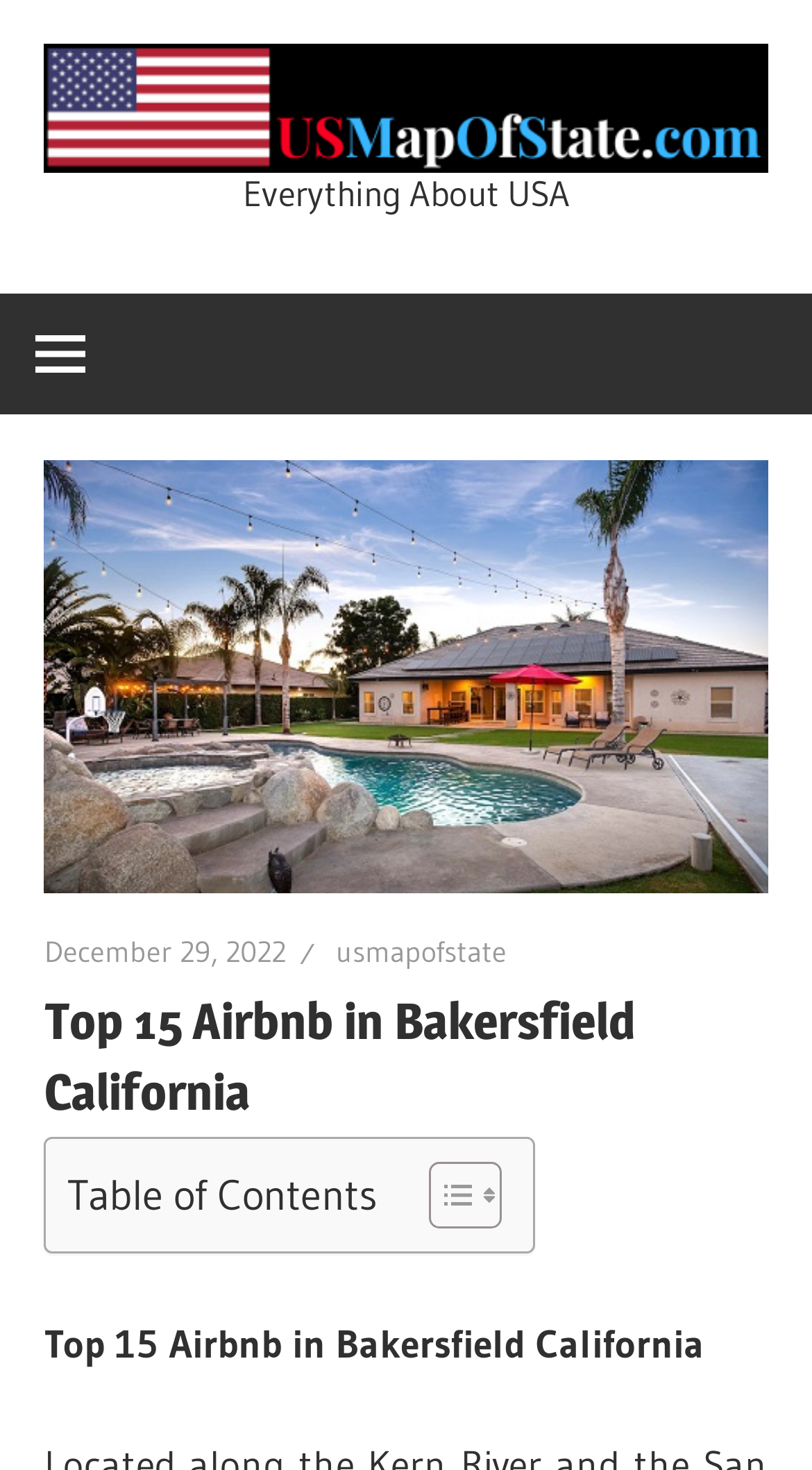How many tables are on the webpage?
Using the visual information, answer the question in a single word or phrase.

2